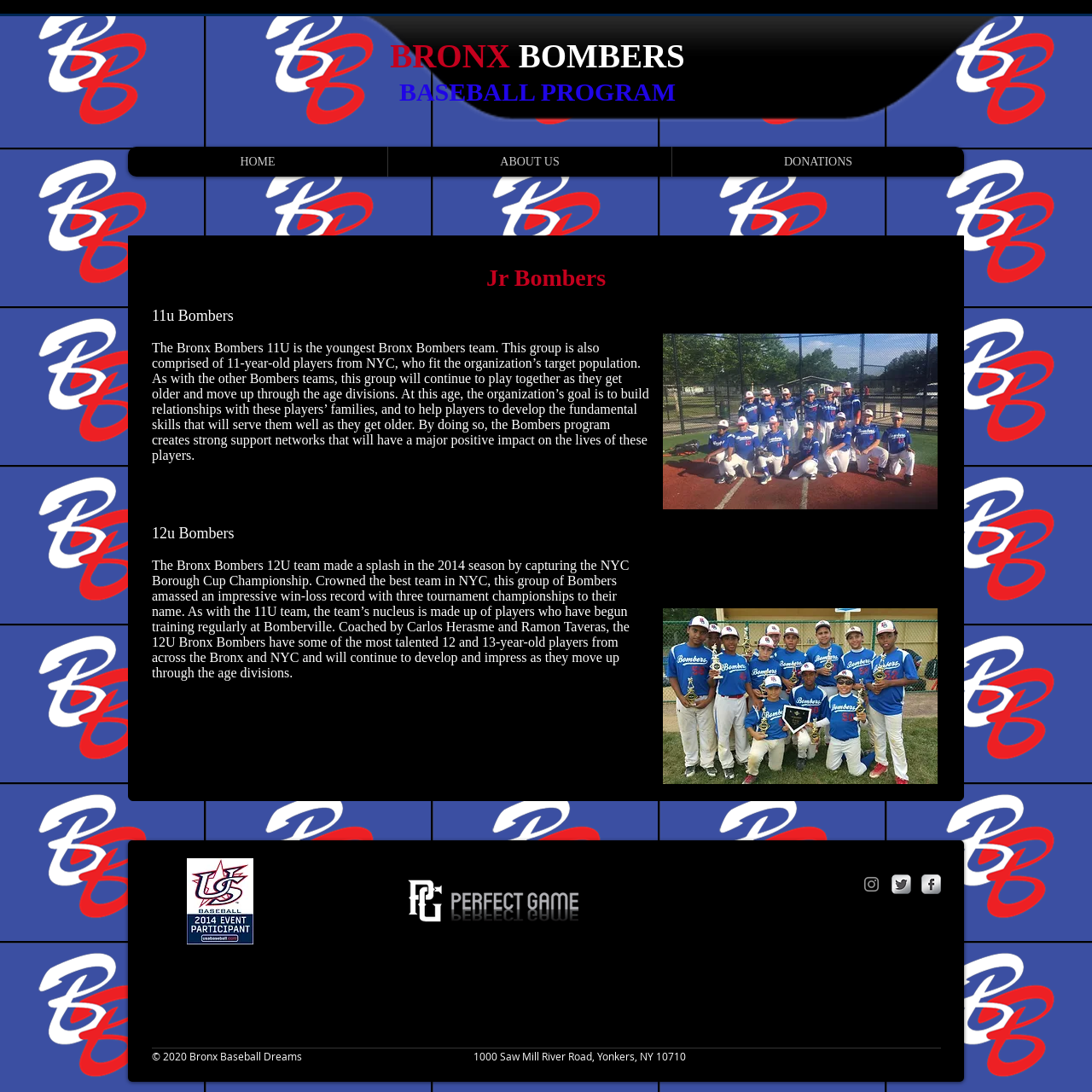What is the name of the baseball program?
Using the image provided, answer with just one word or phrase.

Bronx Bombers